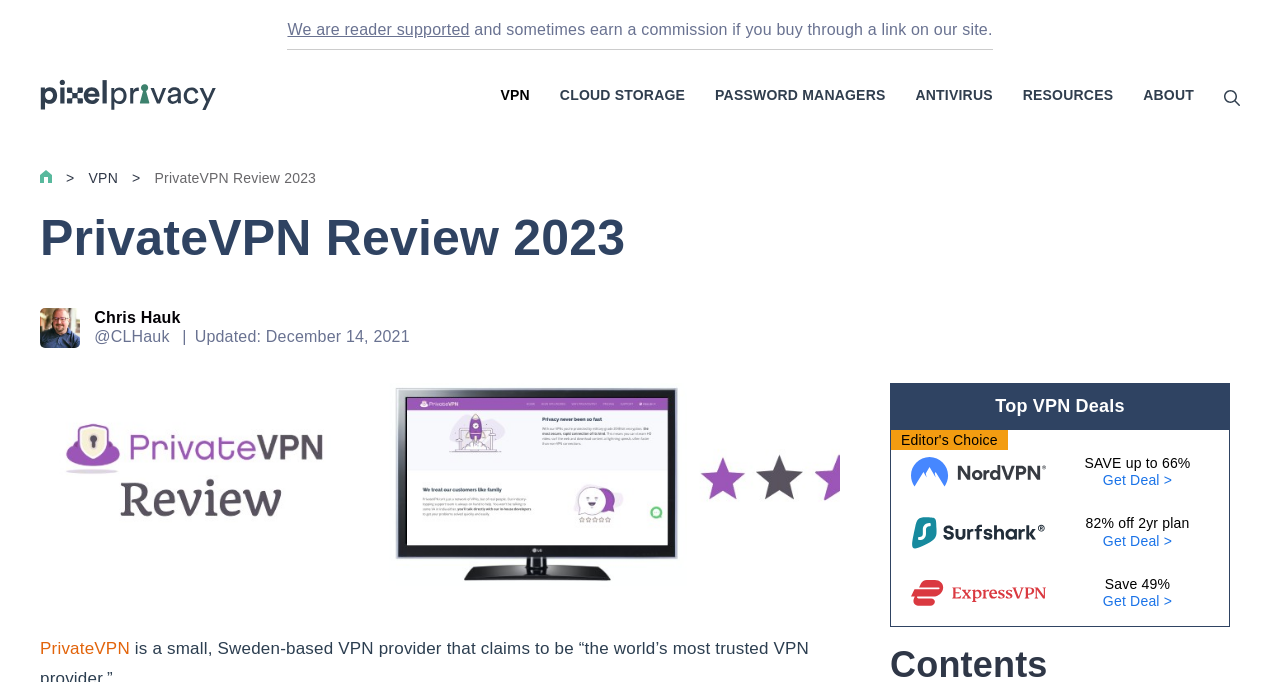Explain the webpage in detail.

The webpage is a review of PrivateVPN, a Sweden-based VPN provider, with the title "PrivateVPN Review 2023" at the top. Below the title, there is a navigation bar with links to various categories, including VPN, Cloud Storage, Password Managers, Antivirus, Resources, and About. 

On the top-left corner, there is a logo of Pixel Privacy, which is a link to the website's homepage. Next to the logo, there is a link to the website's search bar. 

Below the navigation bar, there is a section with a heading "PrivateVPN Review 2023" and a subheading with the author's name, Chris Hauk, and the date of the review, December 14, 2021. 

To the right of the author's information, there is a large image related to the PrivateVPN review. Below the image, there is a section with a heading "Top VPN Deals" and three links to different VPN deals, each with a corresponding image. The deals are from NordVPN, an unnamed VPN provider, and another unnamed VPN provider. 

At the very top of the page, there is a disclaimer stating that the website is reader-supported and may earn a commission if a purchase is made through a link on the site.